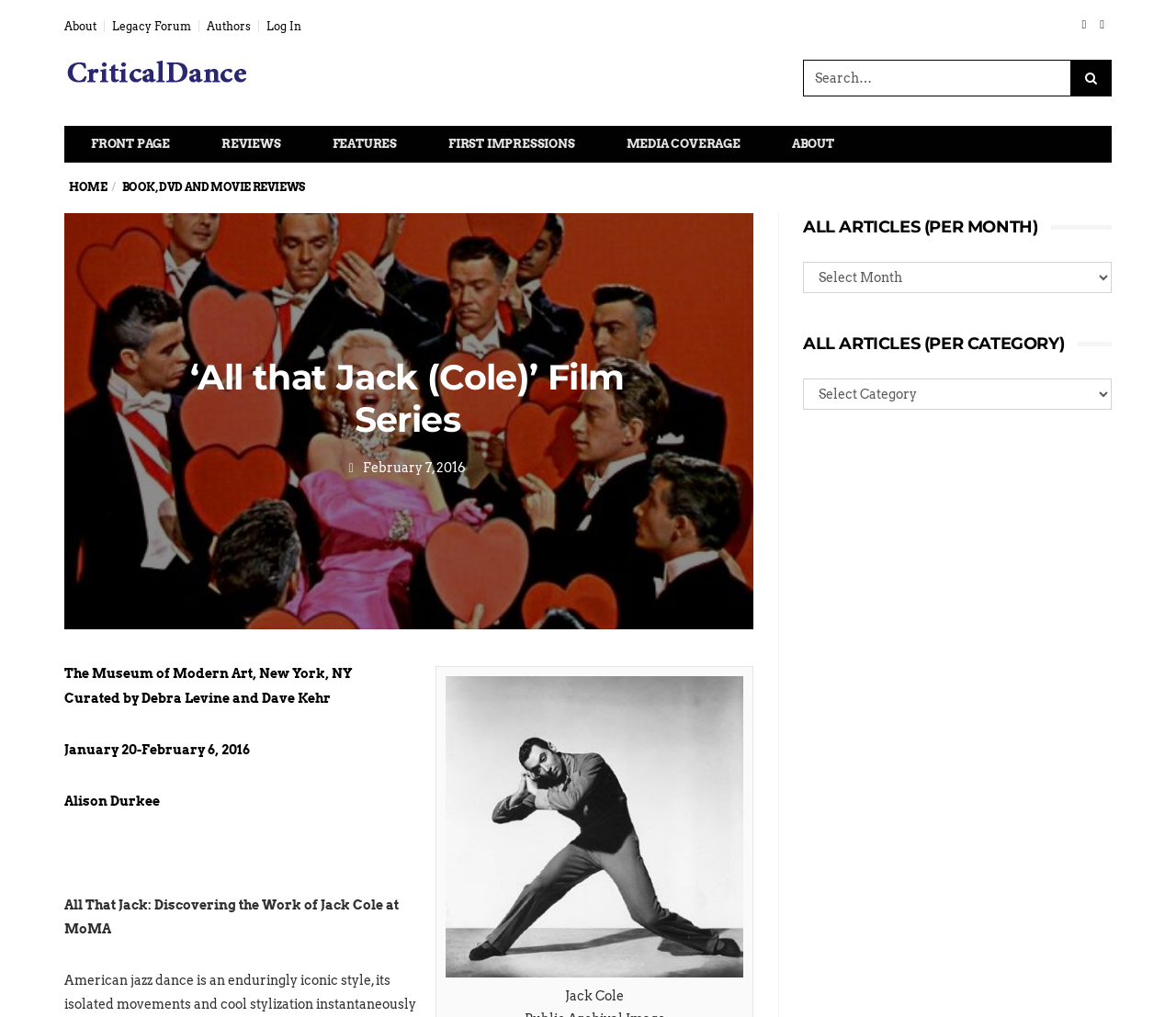Describe all the visual and textual components of the webpage comprehensively.

The webpage appears to be an article or review page from the CriticalDance website, specifically about the "All That Jack: Discovering the Work of Jack Cole" film series at the Museum of Modern Art in New York.

At the top of the page, there is a navigation menu with links to "About", "Legacy Forum", "Authors", and "Log In". On the right side of the navigation menu, there are two social media icons. Below the navigation menu, there is a search bar with a magnifying glass icon.

The main content of the page is divided into two sections. On the left side, there is a vertical menu with links to different sections of the website, including "FRONT PAGE", "REVIEWS", "FEATURES", and "MEDIA COVERAGE". Below this menu, there is a large image that spans the width of the page.

On the right side of the page, there is a header section with the title "‘All that Jack (Cole)’ Film Series" in a large font. Below the title, there is a smaller text indicating the date "February 7, 2016". There is also a large image that takes up most of the width of the page.

Below the header section, there is a block of text that provides information about the film series, including the location, curators, and dates. There is also a link to a public archival image of Jack Cole.

Further down the page, there are two sections with headings "ALL ARTICLES (PER MONTH)" and "ALL ARTICLES (PER CATEGORY)". Each section has a combobox that allows users to select options.

Overall, the webpage has a clean and organized layout, with a focus on providing information about the film series and related articles on the website.